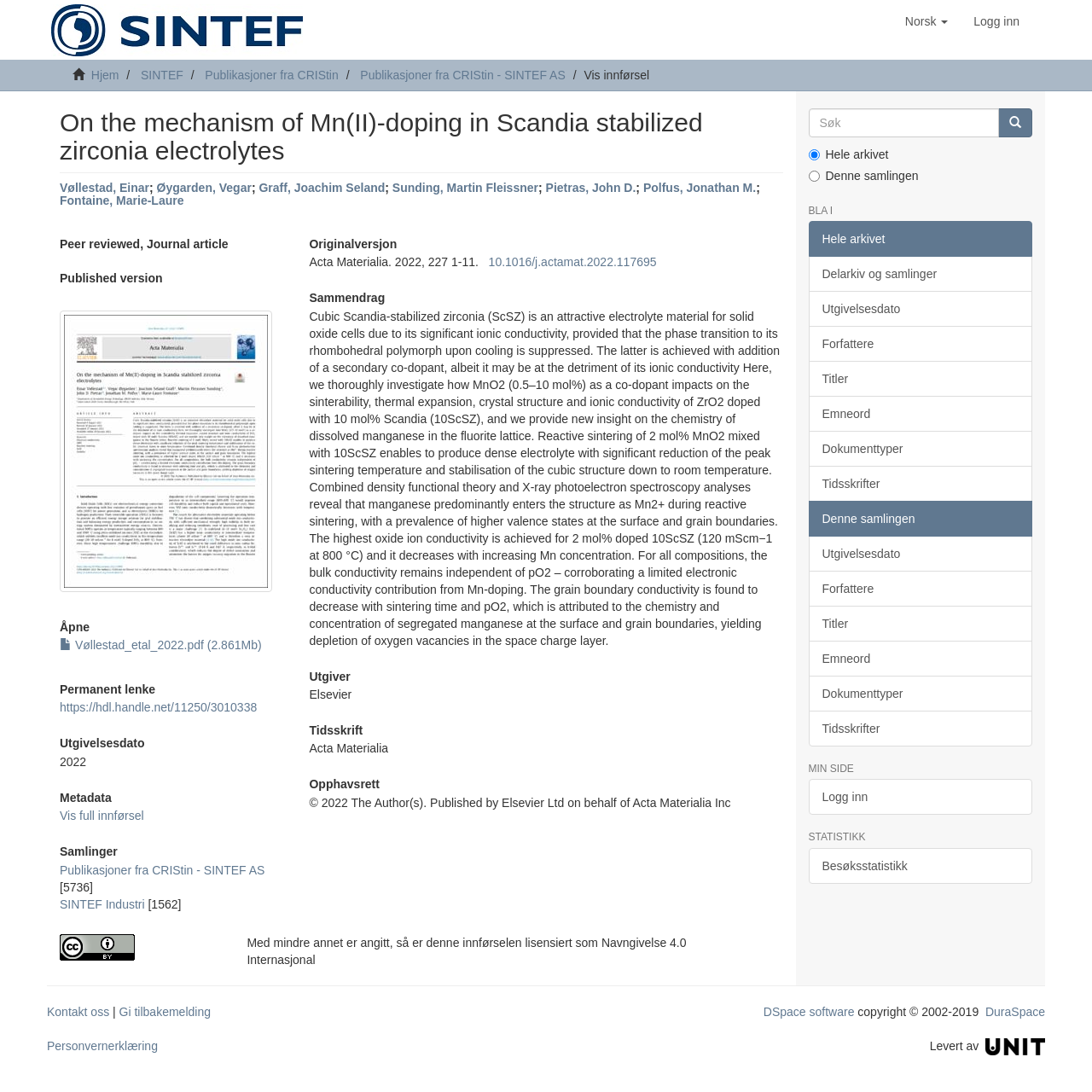Identify the bounding box coordinates of the area that should be clicked in order to complete the given instruction: "Go to the 'Hjem' page". The bounding box coordinates should be four float numbers between 0 and 1, i.e., [left, top, right, bottom].

[0.083, 0.062, 0.109, 0.075]